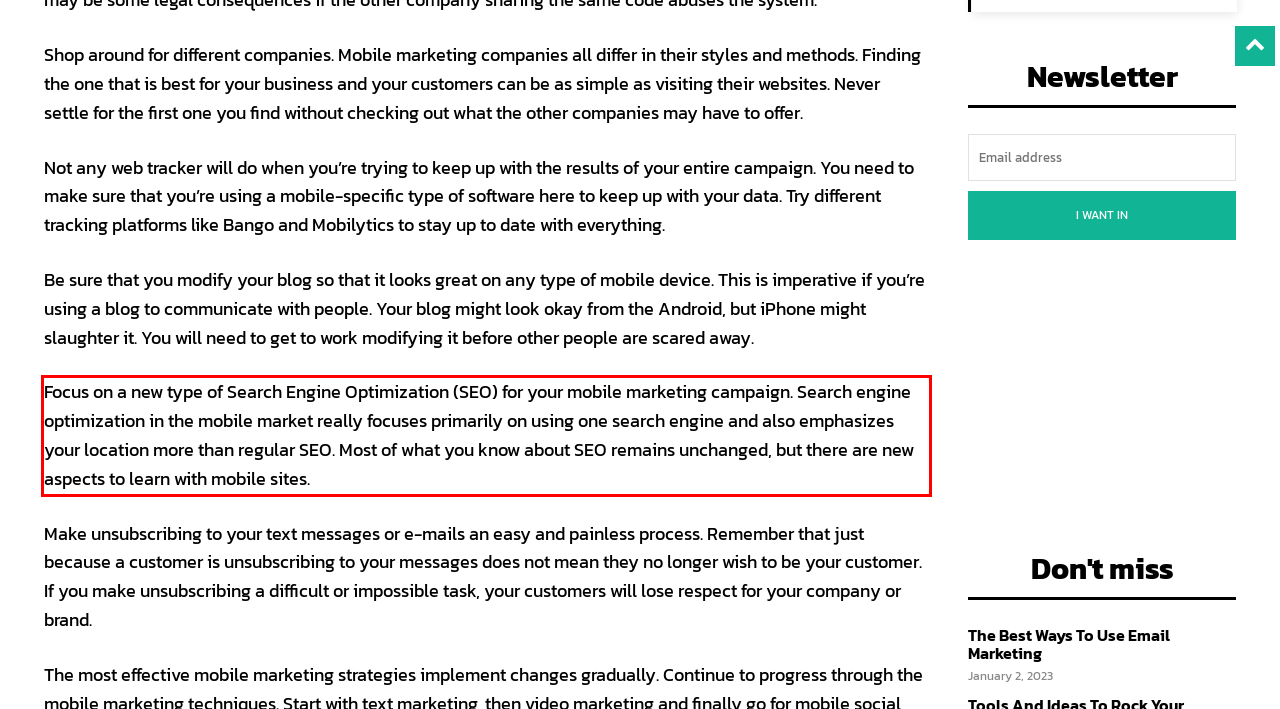Analyze the screenshot of a webpage where a red rectangle is bounding a UI element. Extract and generate the text content within this red bounding box.

Focus on a new type of Search Engine Optimization (SEO) for your mobile marketing campaign. Search engine optimization in the mobile market really focuses primarily on using one search engine and also emphasizes your location more than regular SEO. Most of what you know about SEO remains unchanged, but there are new aspects to learn with mobile sites.